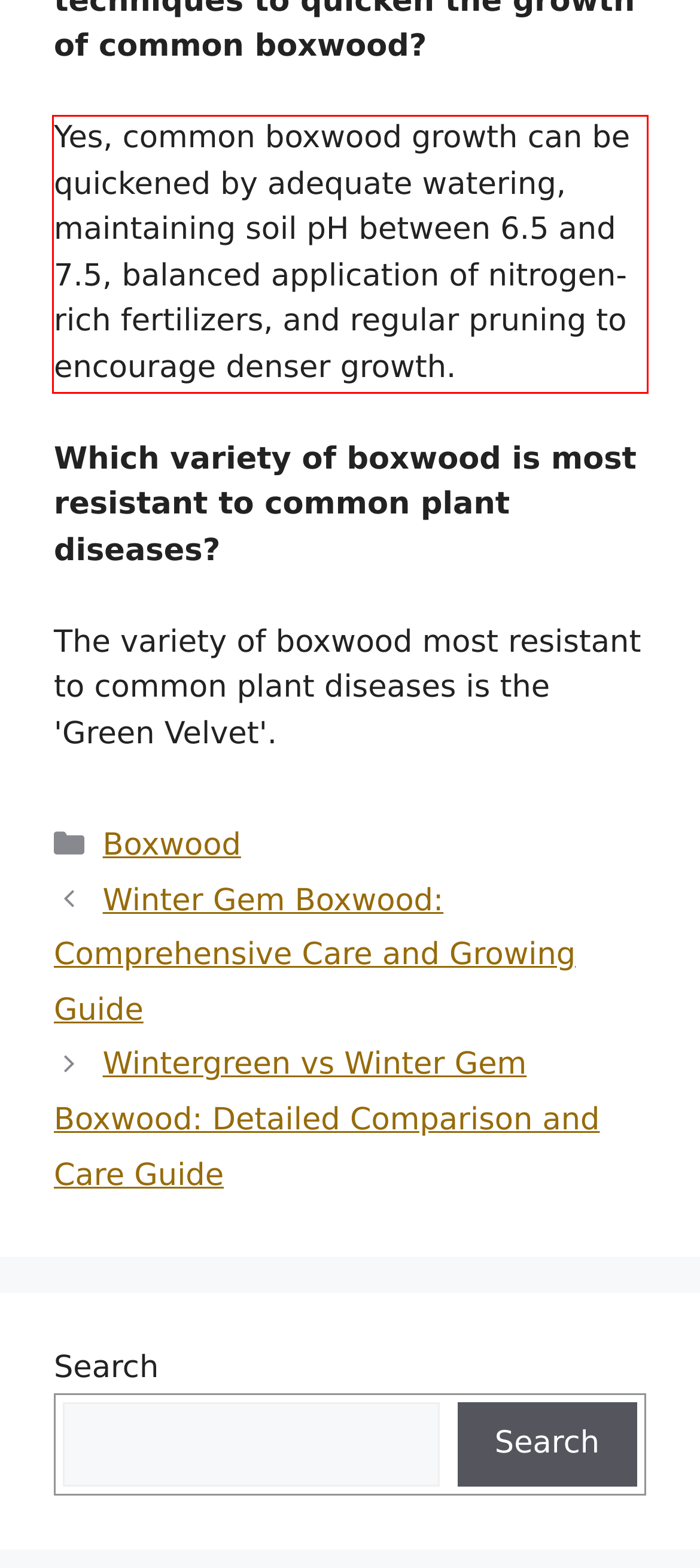You have a screenshot of a webpage where a UI element is enclosed in a red rectangle. Perform OCR to capture the text inside this red rectangle.

Yes, common boxwood growth can be quickened by adequate watering, maintaining soil pH between 6.5 and 7.5, balanced application of nitrogen-rich fertilizers, and regular pruning to encourage denser growth.